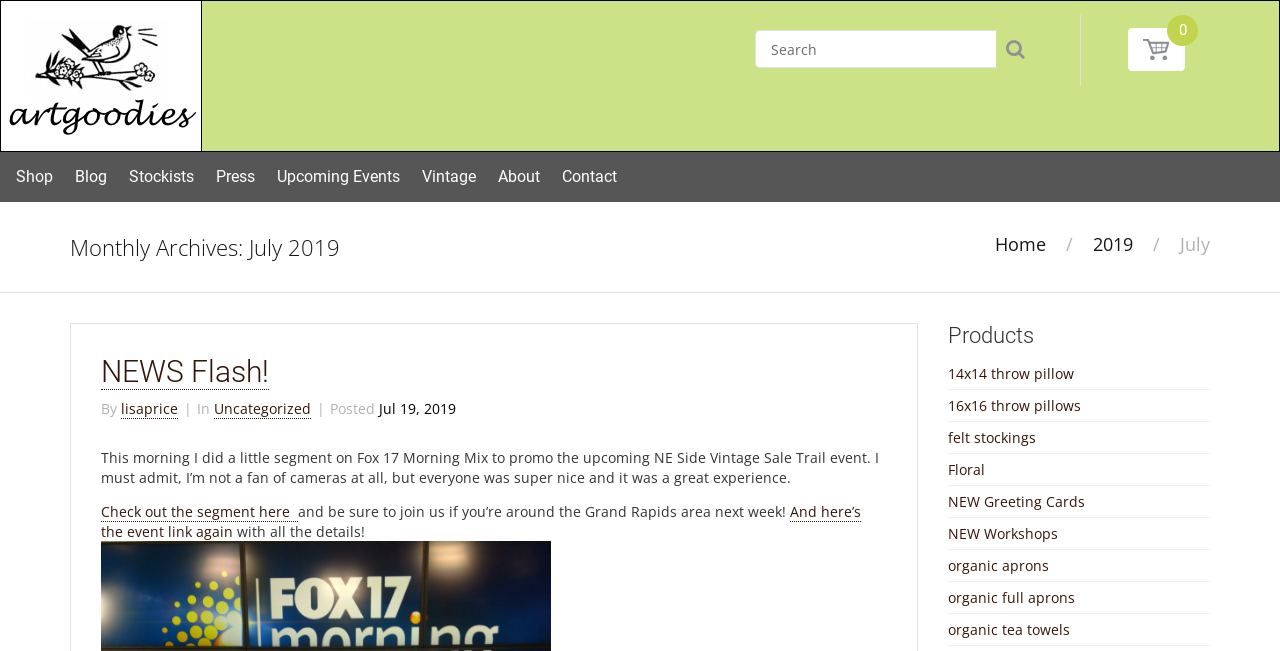What type of products are listed on the webpage?
By examining the image, provide a one-word or phrase answer.

Textiles